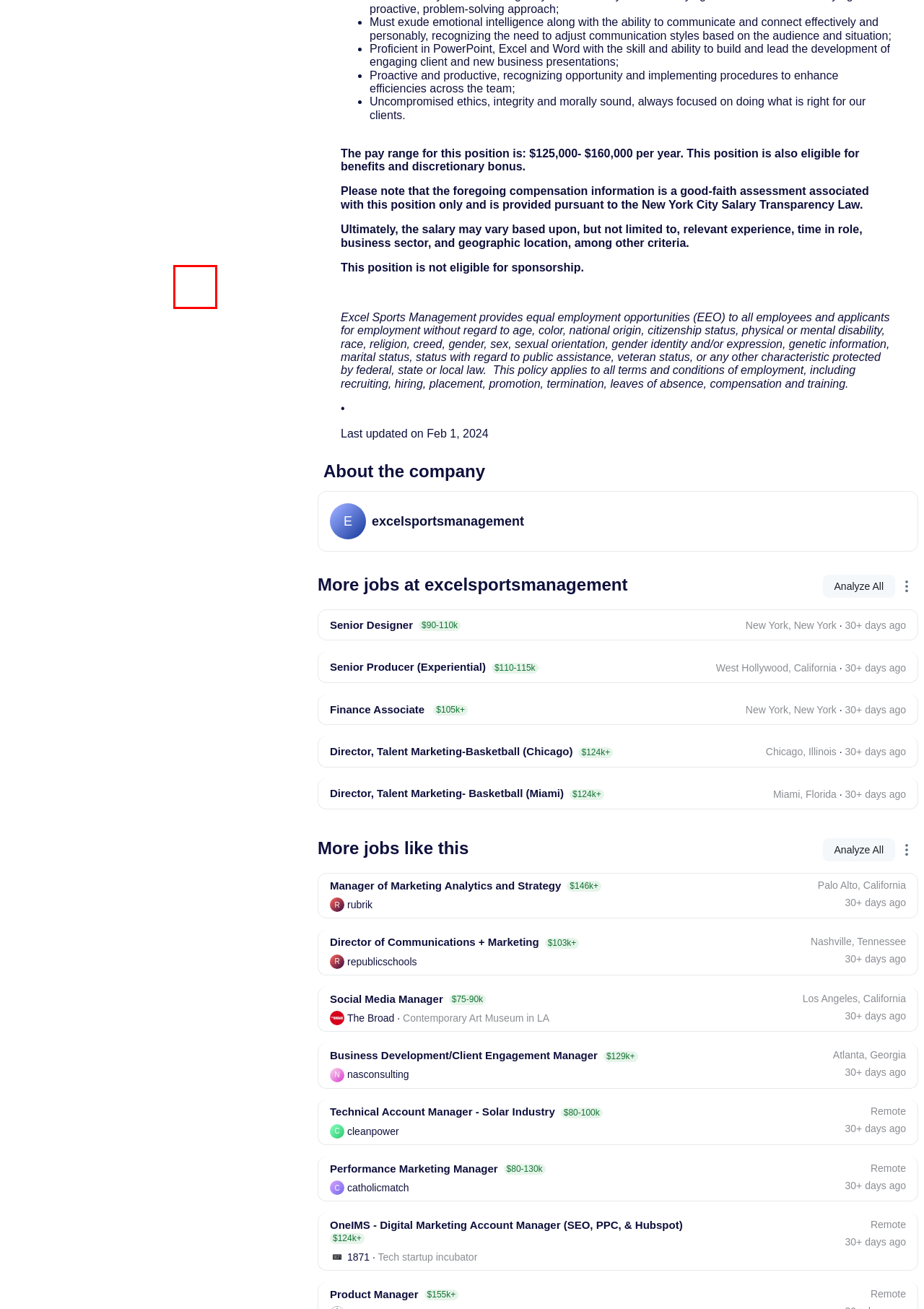You are provided with a screenshot of a webpage where a red rectangle bounding box surrounds an element. Choose the description that best matches the new webpage after clicking the element in the red bounding box. Here are the choices:
A. Job Application for Finance Associate  at Excel Sports Management
B. Job Application for Senior Designer at Excel Sports Management
C. Error
D. RemoteAmbition · GitHub
E. Job Application for Director, Talent Marketing- Basketball  (Miami) at Excel Sports Management
F. RemoteAmbition
G. Job Application for Director, Talent Marketing-Basketball  (Chicago) at Excel Sports Management
H. Job Application for Senior Producer (Experiential) at Excel Sports Management

D